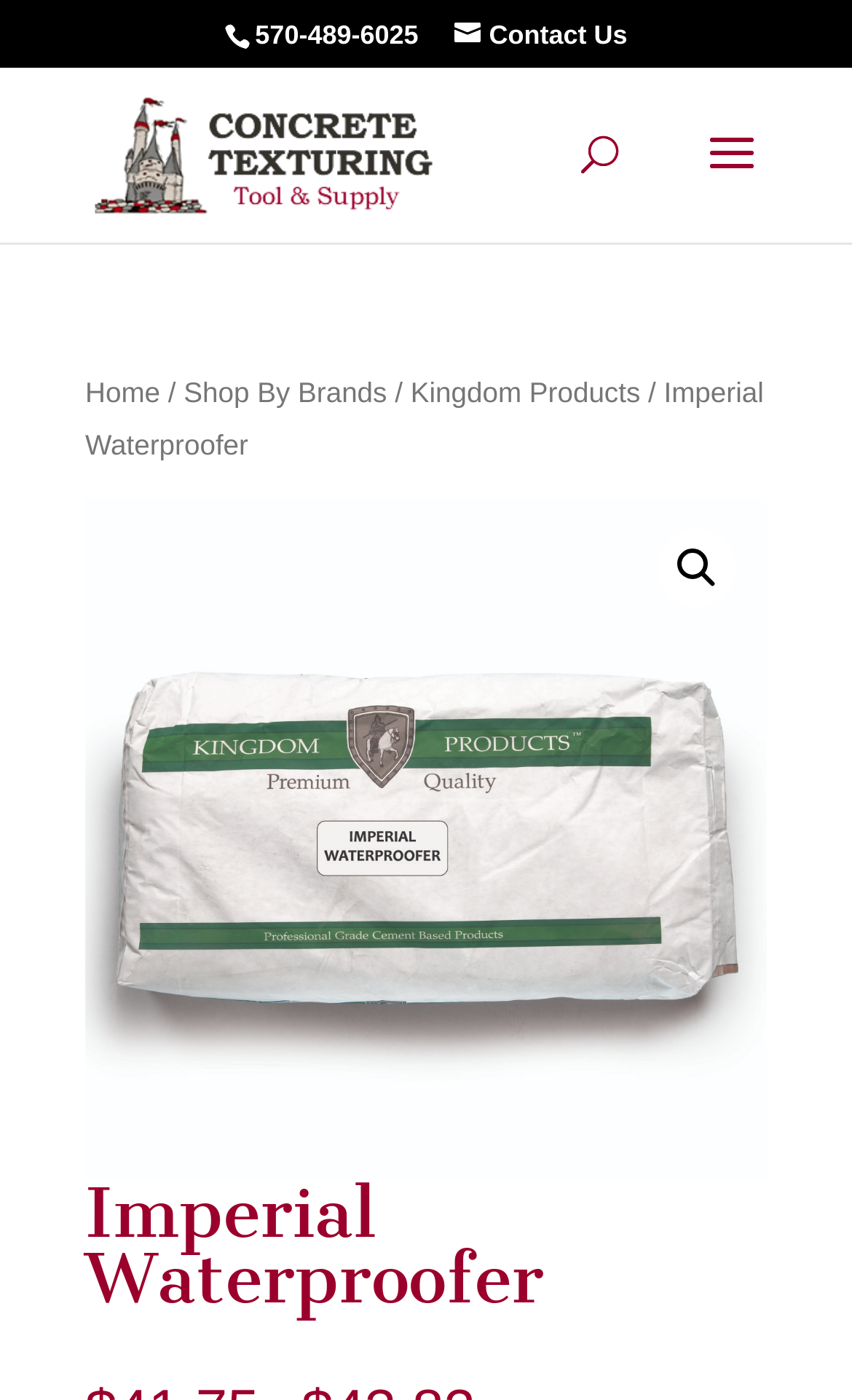What is the purpose of the search box?
Give a detailed and exhaustive answer to the question.

I found the search box element with the text 'Search for:' at coordinates [0.463, 0.048, 0.823, 0.051], which suggests that it is used to search the website for specific content.